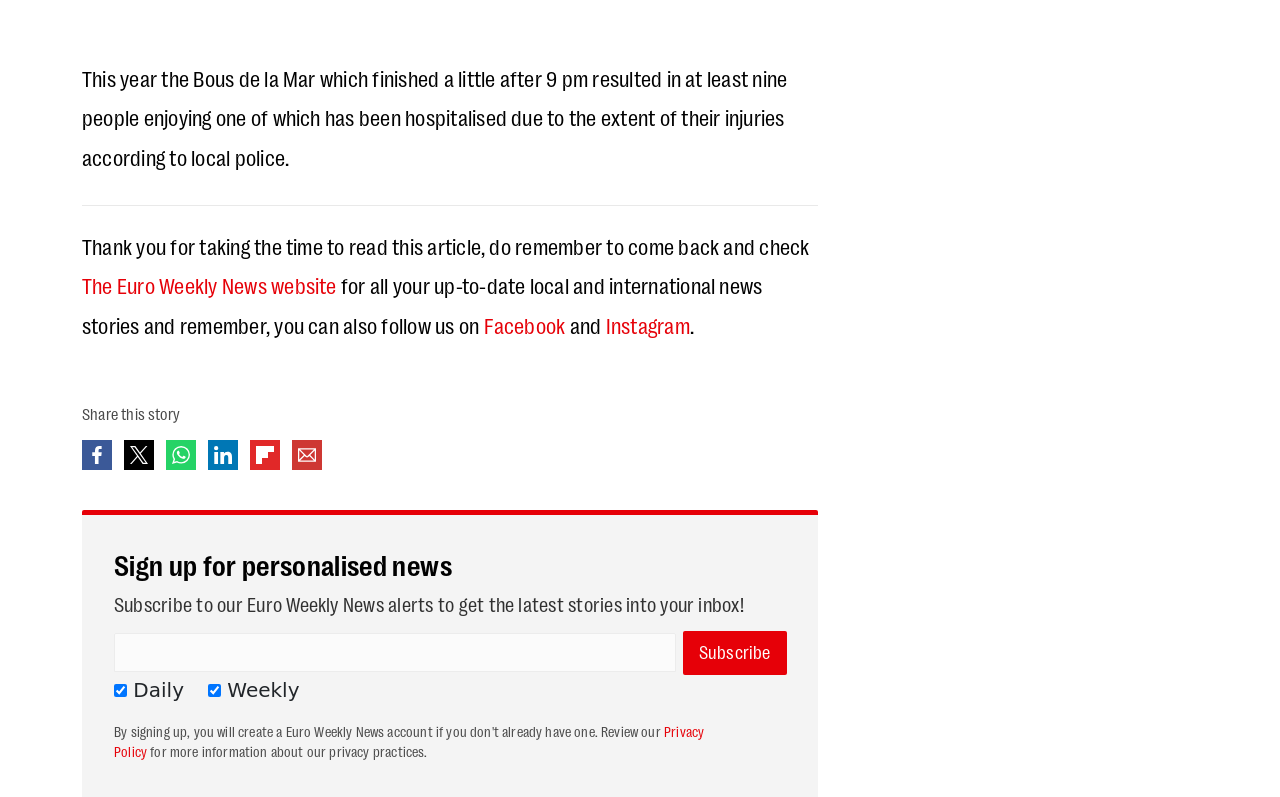Look at the image and write a detailed answer to the question: 
What is the name of the news website?

The name of the news website is mentioned in the article as 'The Euro Weekly News website', which is also a link.